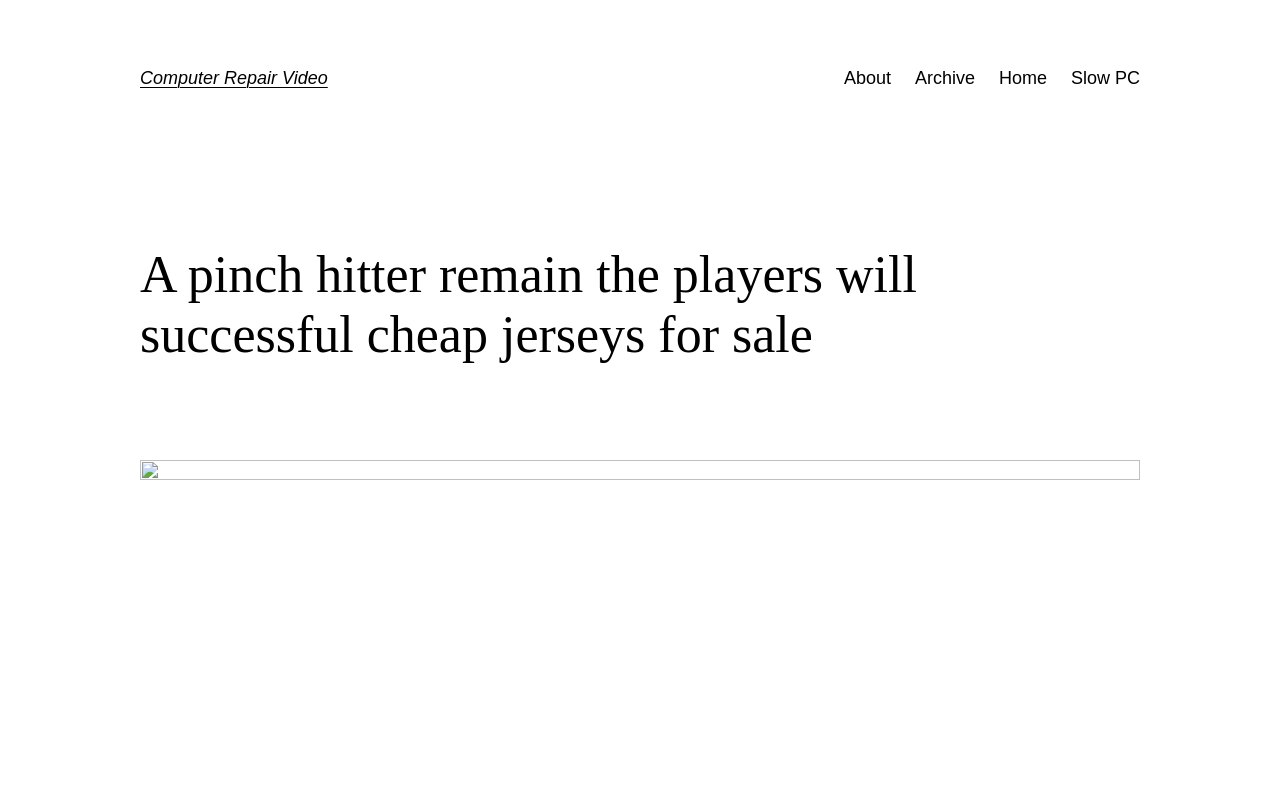Please find the bounding box for the UI component described as follows: "Computer Repair Video".

[0.109, 0.084, 0.256, 0.109]